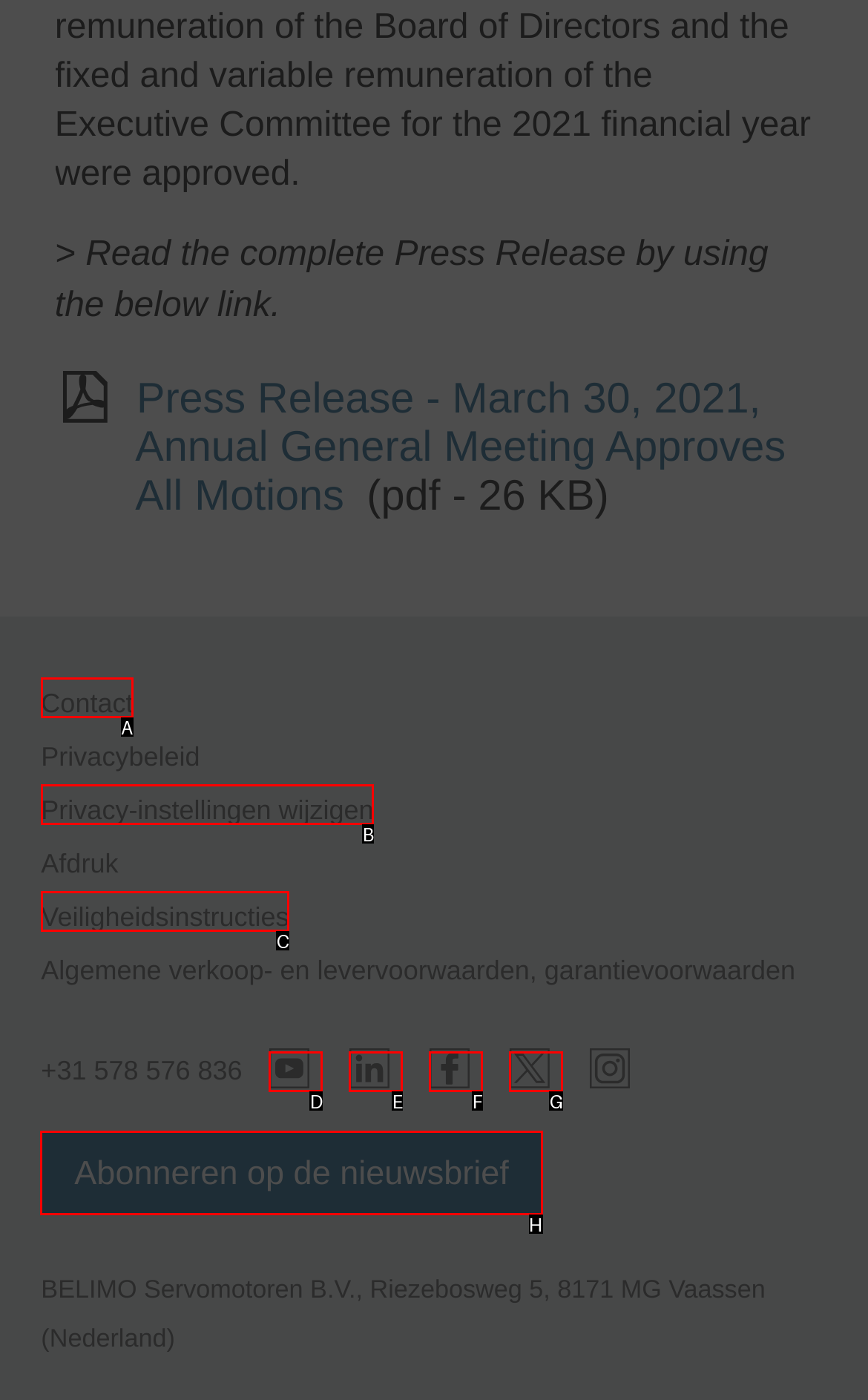Indicate the HTML element that should be clicked to perform the task: Subscribe to the newsletter Reply with the letter corresponding to the chosen option.

H